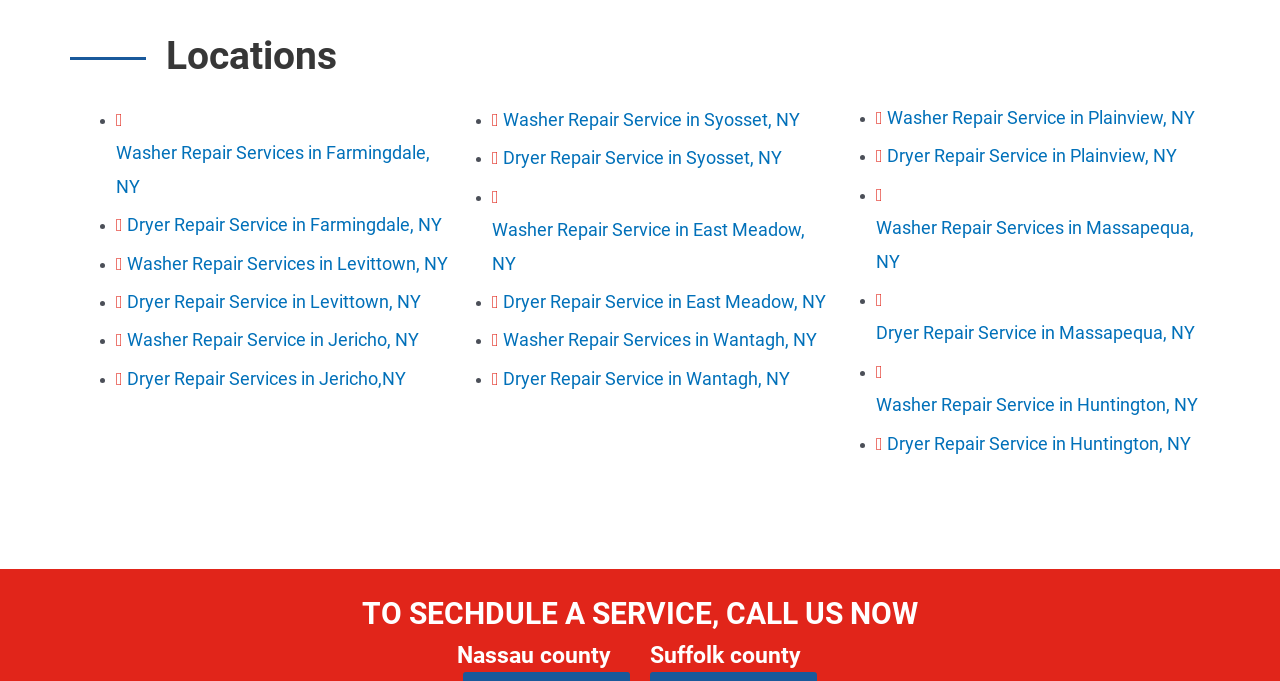Please identify the bounding box coordinates of the area I need to click to accomplish the following instruction: "Click on Washer Repair Services in Farmingdale, NY".

[0.091, 0.16, 0.352, 0.289]